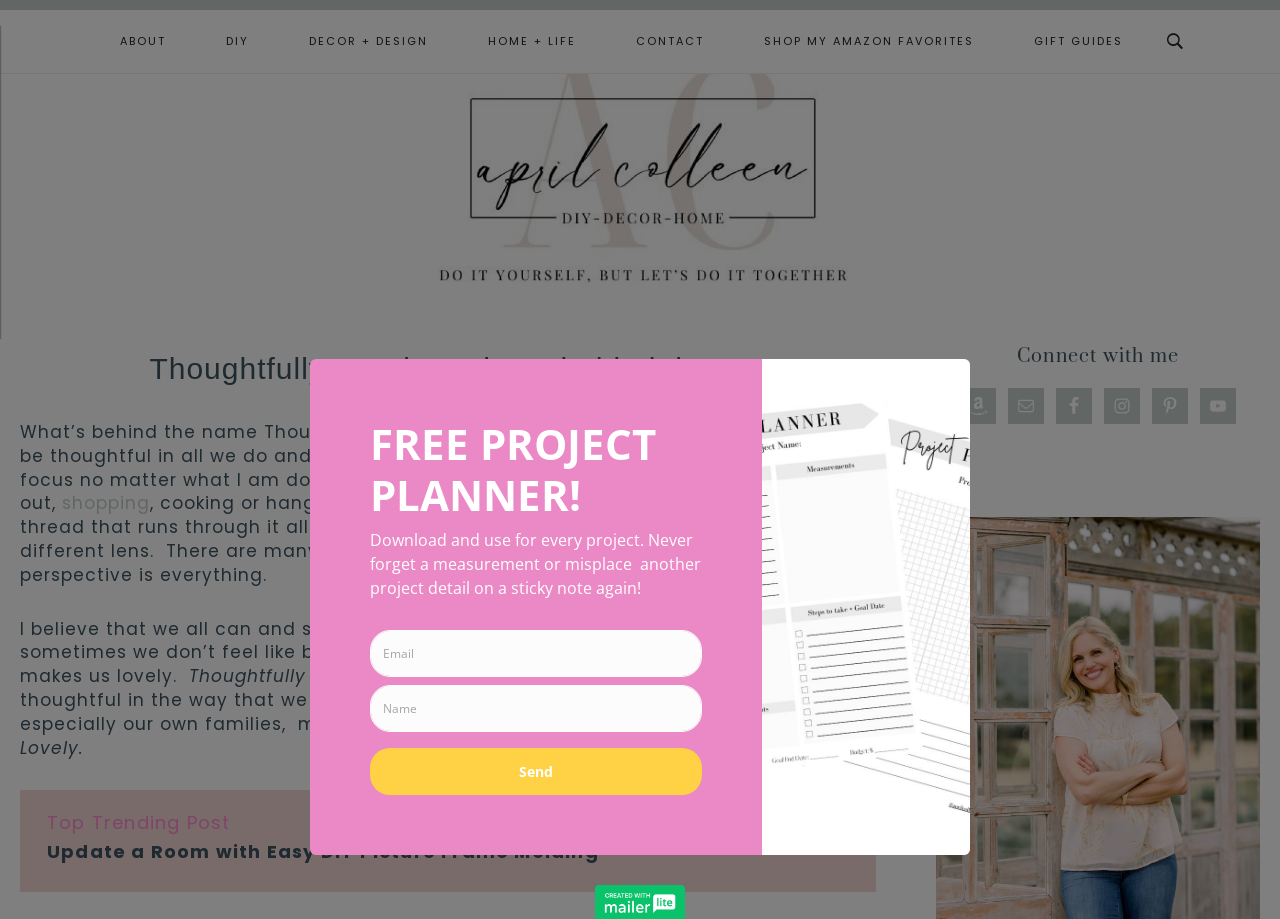Please locate the bounding box coordinates of the element that needs to be clicked to achieve the following instruction: "Call (812) 537-5616". The coordinates should be four float numbers between 0 and 1, i.e., [left, top, right, bottom].

None